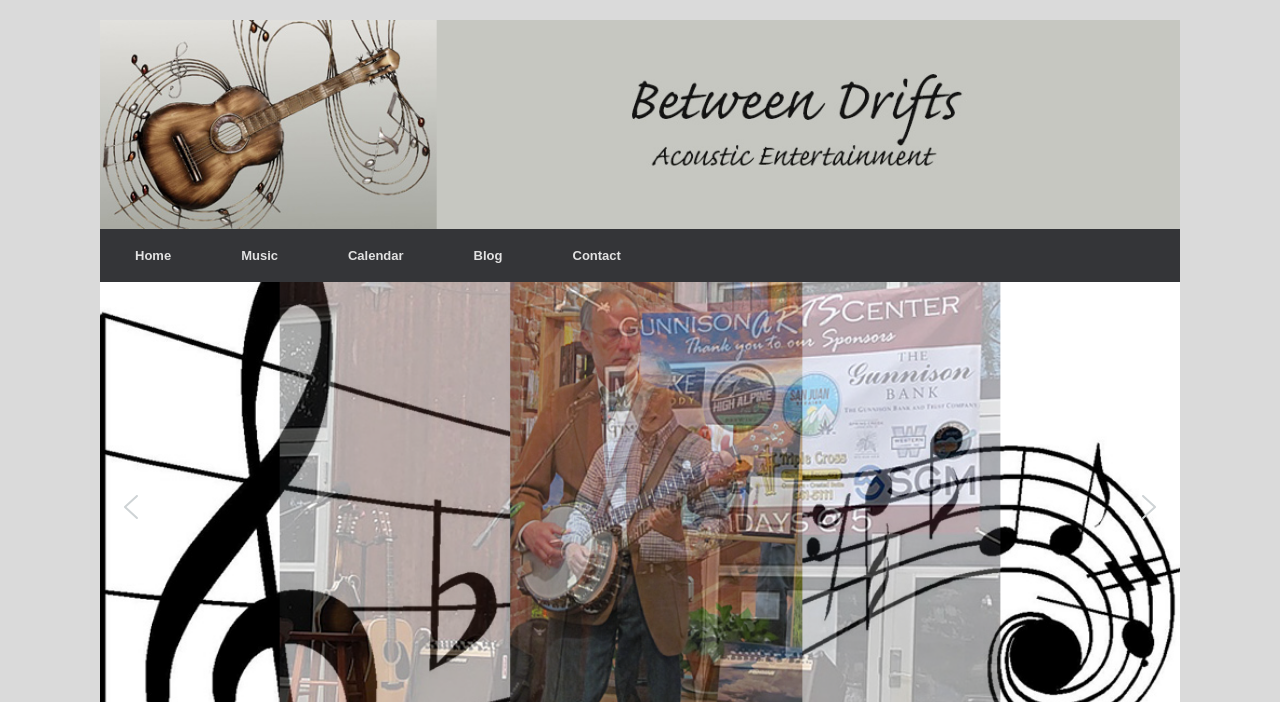What type of music does the website feature?
Could you answer the question in a detailed manner, providing as much information as possible?

Based on the website's title and the meta description, it is clear that the website is focused on acoustic music and recordings by Between Drifts.